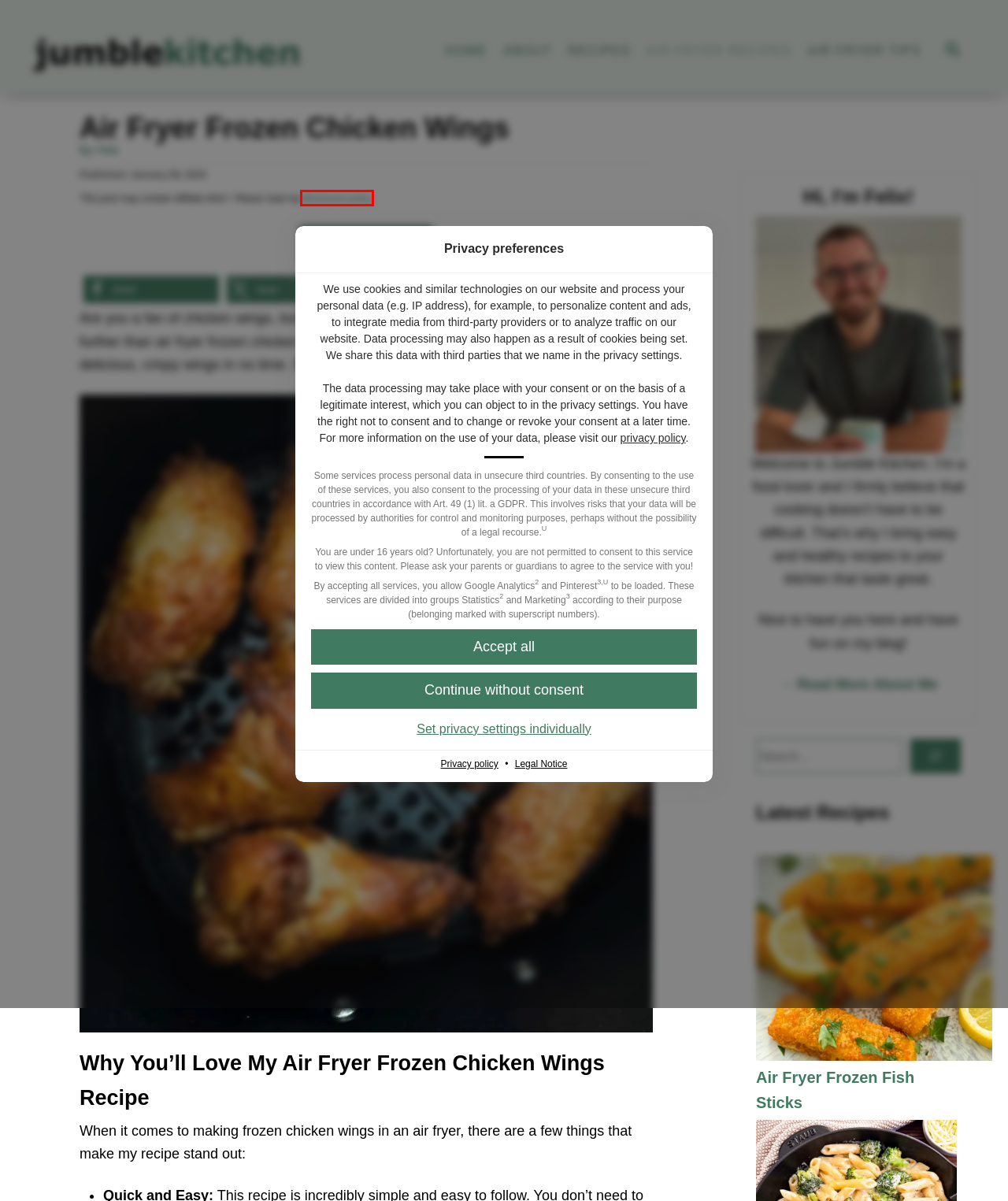Assess the screenshot of a webpage with a red bounding box and determine which webpage description most accurately matches the new page after clicking the element within the red box. Here are the options:
A. Air Fryer Recipes - Jumble Kitchen
B. Jumble Kitchen - Air Fryer Recipes & Healthy Meals
C. Air Fryer Tips and Tricks - Jumble Kitchen
D. Privacy Policy - Jumble Kitchen
E. Recipe Index - Jumble Kitchen
F. Air Fryer Frozen Fish Sticks
G. Legal Notice - Jumble Kitchen
H. About - Jumble Kitchen

D